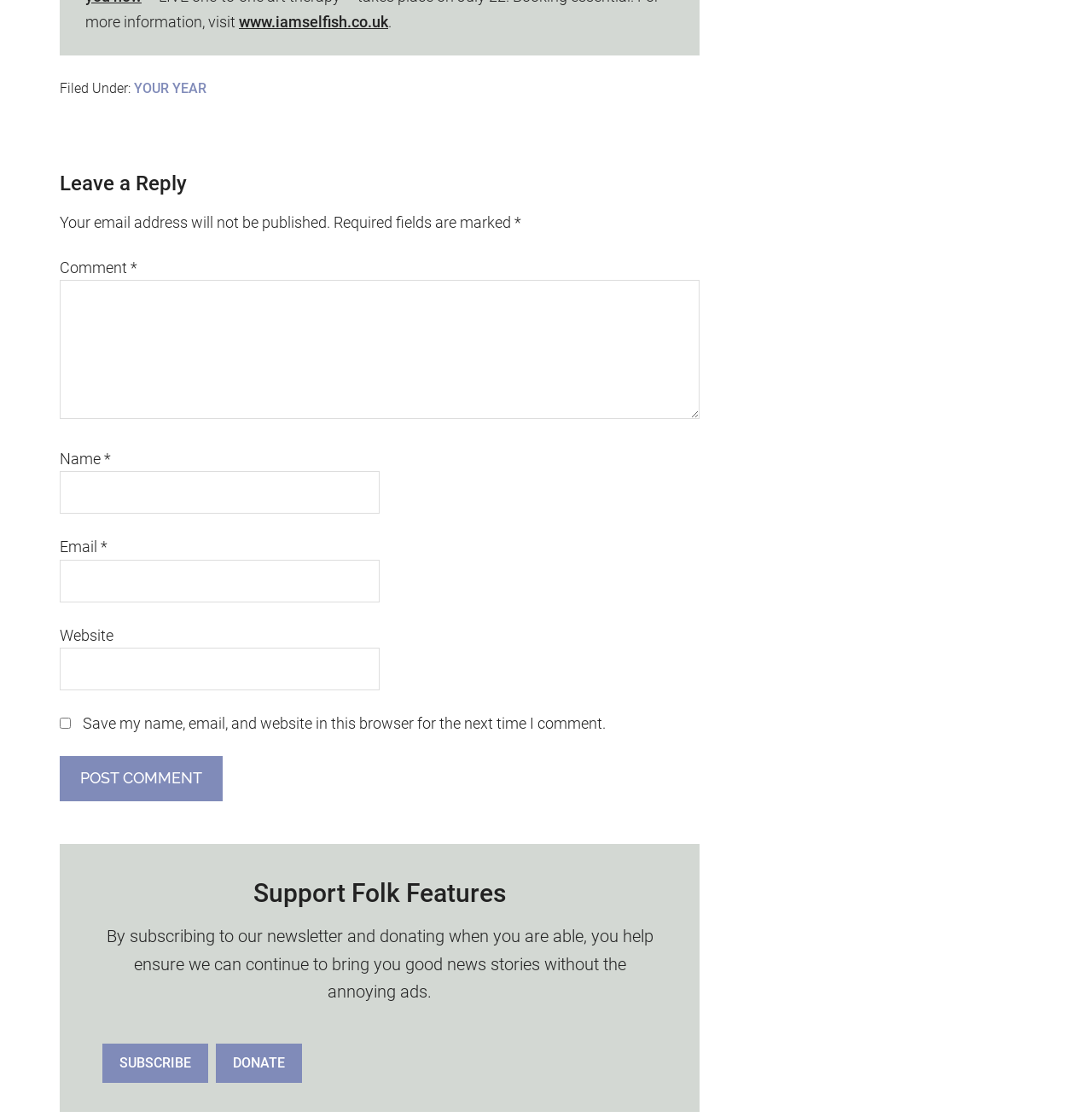Reply to the question with a brief word or phrase: What is the label of the first heading?

Reader Interactions